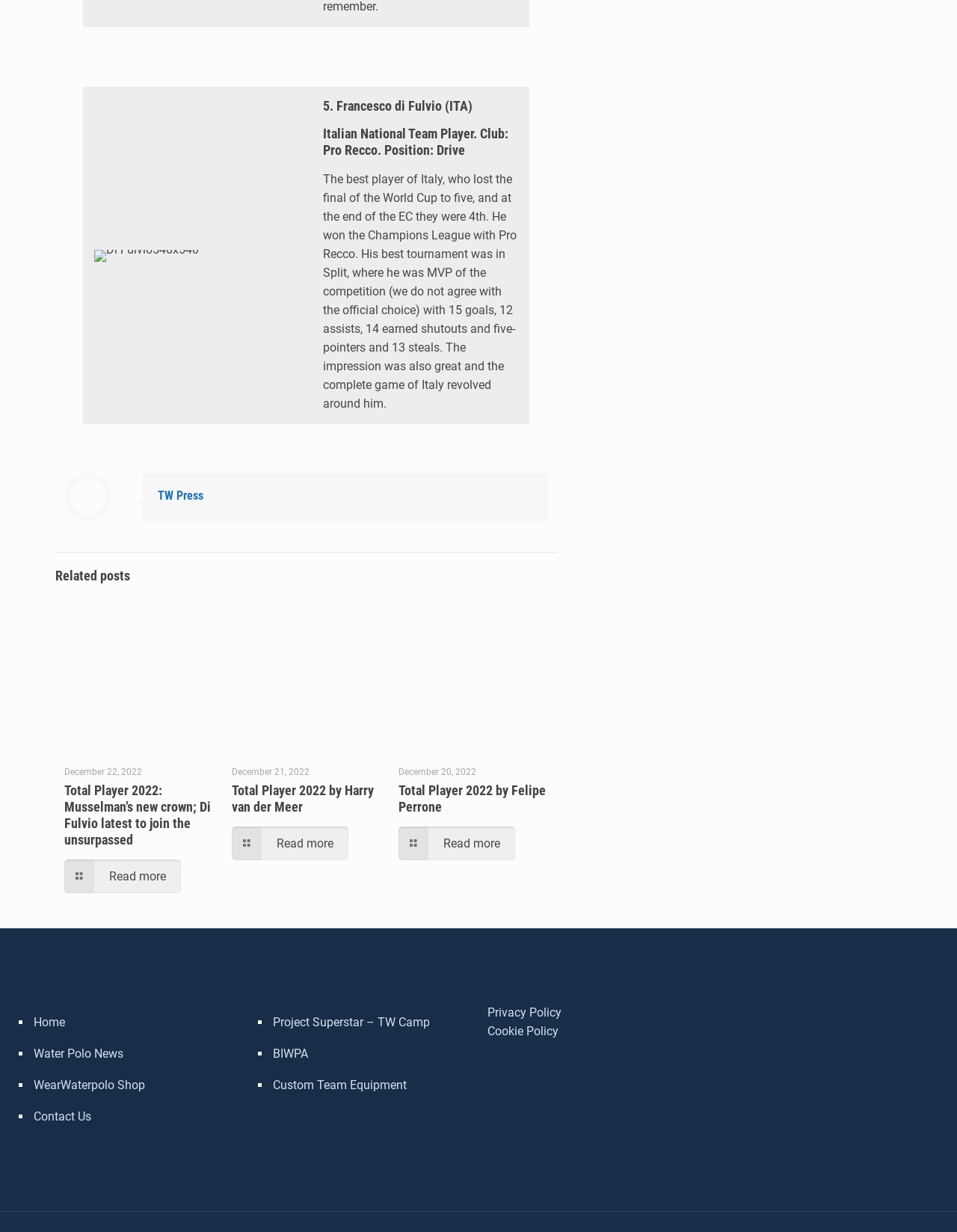Please provide a detailed answer to the question below by examining the image:
What is the name of the website?

The answer can be found in the heading element with the text 'TW Press' which is located at the top of the webpage, indicating that the webpage is part of the TW Press website.